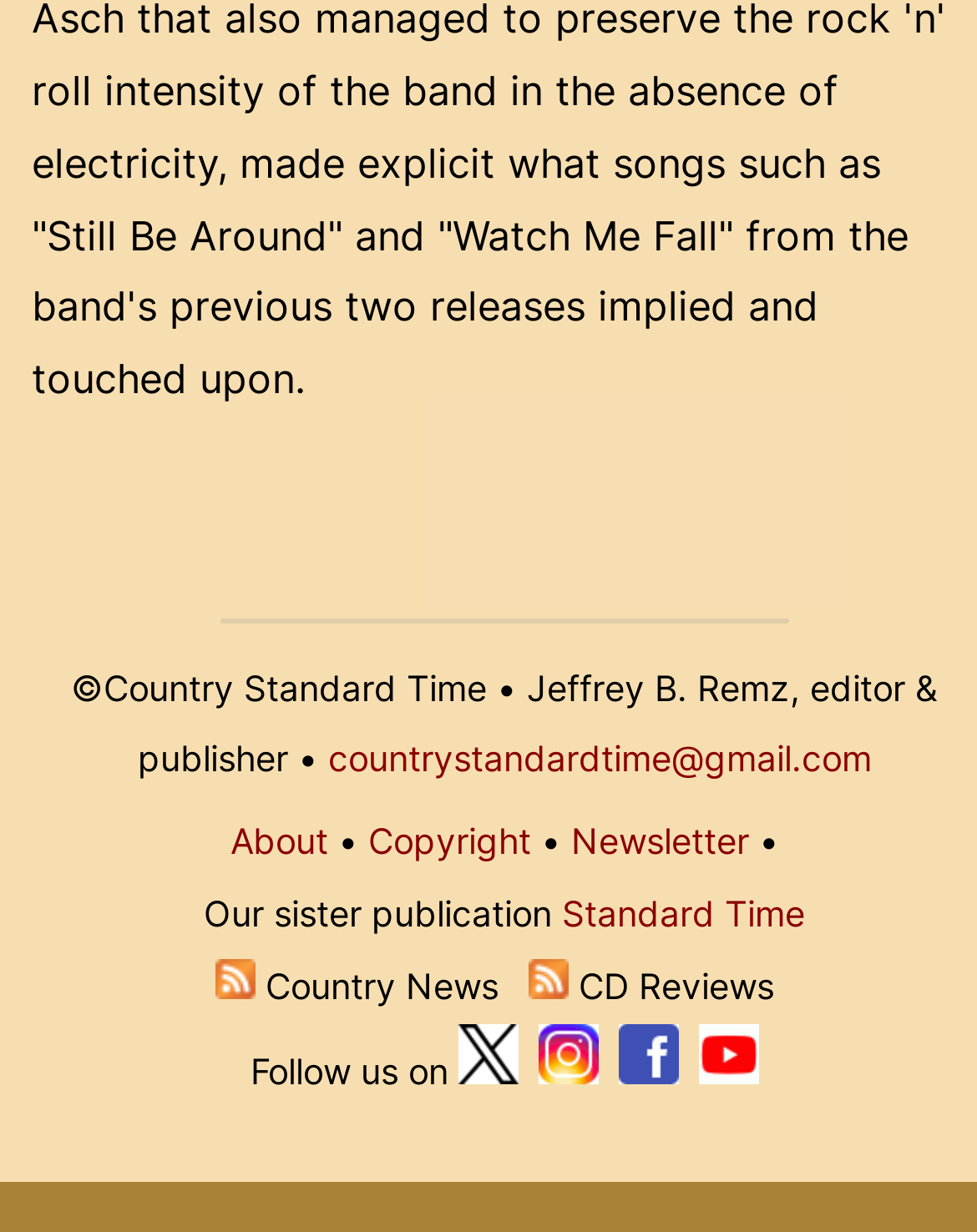Based on the image, provide a detailed response to the question:
What is the email address to contact the editor?

I found the email address by looking at the links at the top of the page, where it says '©Country Standard Time • Jeffrey B. Remz, editor & publisher •' followed by a link to 'countrystandardtime@gmail.com'.